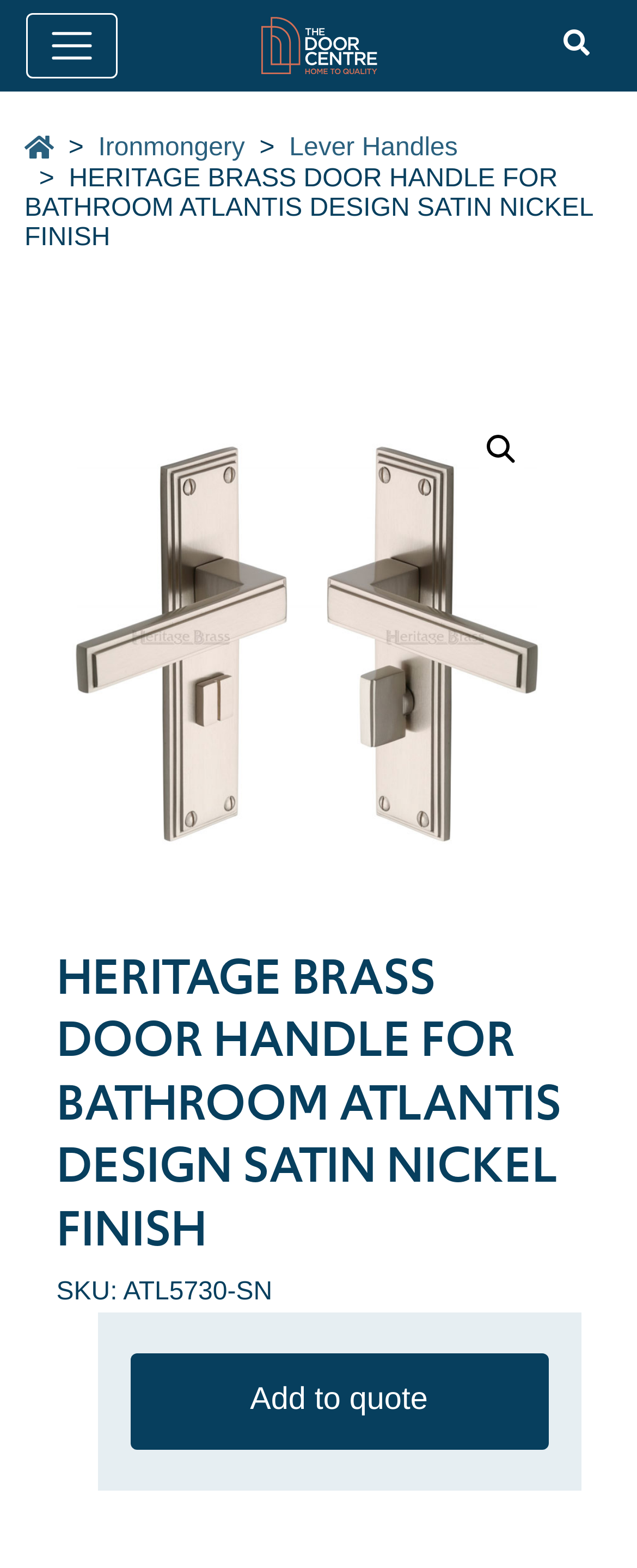Please answer the following query using a single word or phrase: 
What is the brand of the door handle?

Door Centre